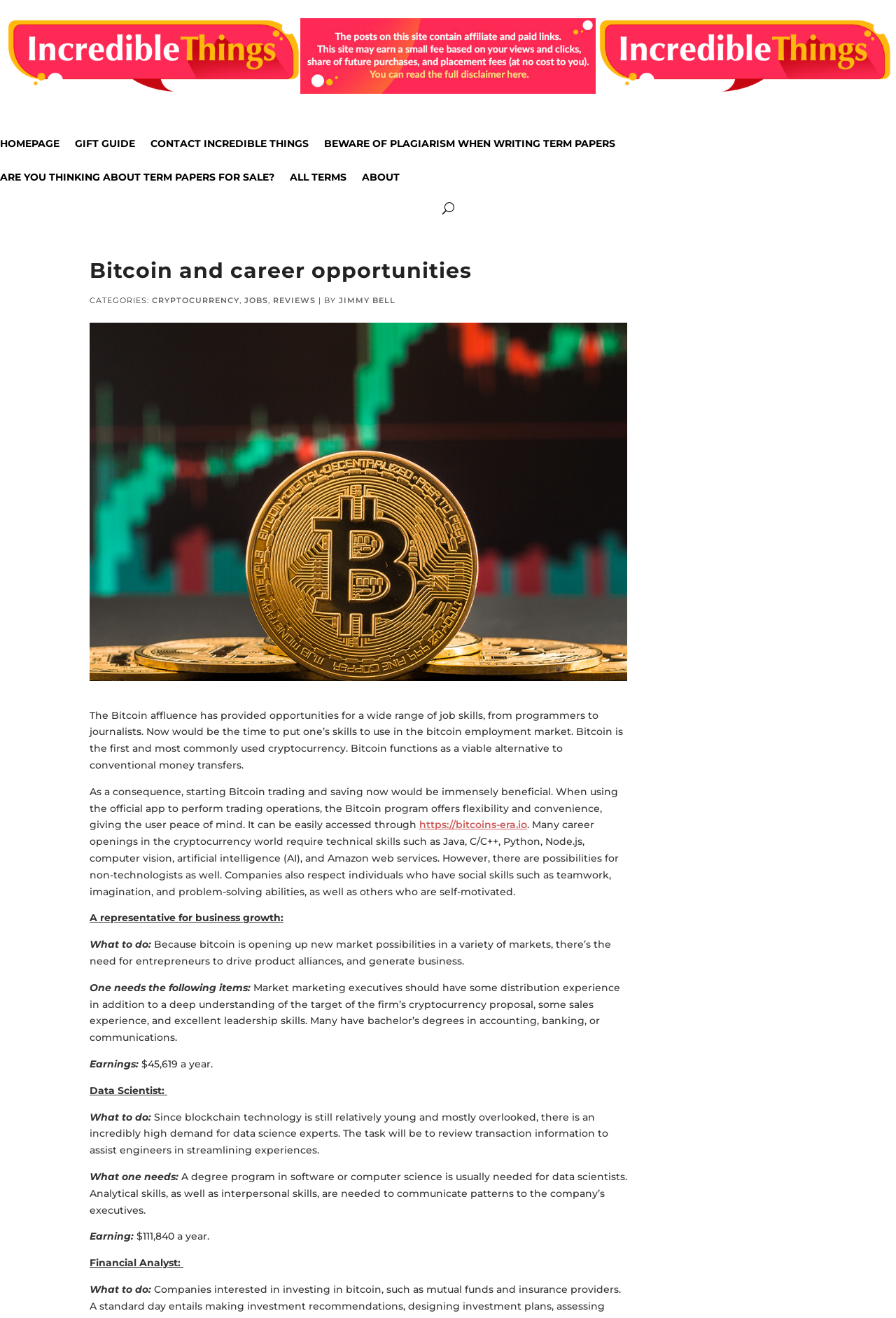What skills are required for a Market Marketing Executive in the Bitcoin industry?
Please provide a comprehensive answer based on the visual information in the image.

The webpage provides information on the skills required for a Market Marketing Executive in the Bitcoin industry. According to the webpage, a Market Marketing Executive should have distribution experience, sales experience, and excellent leadership skills.